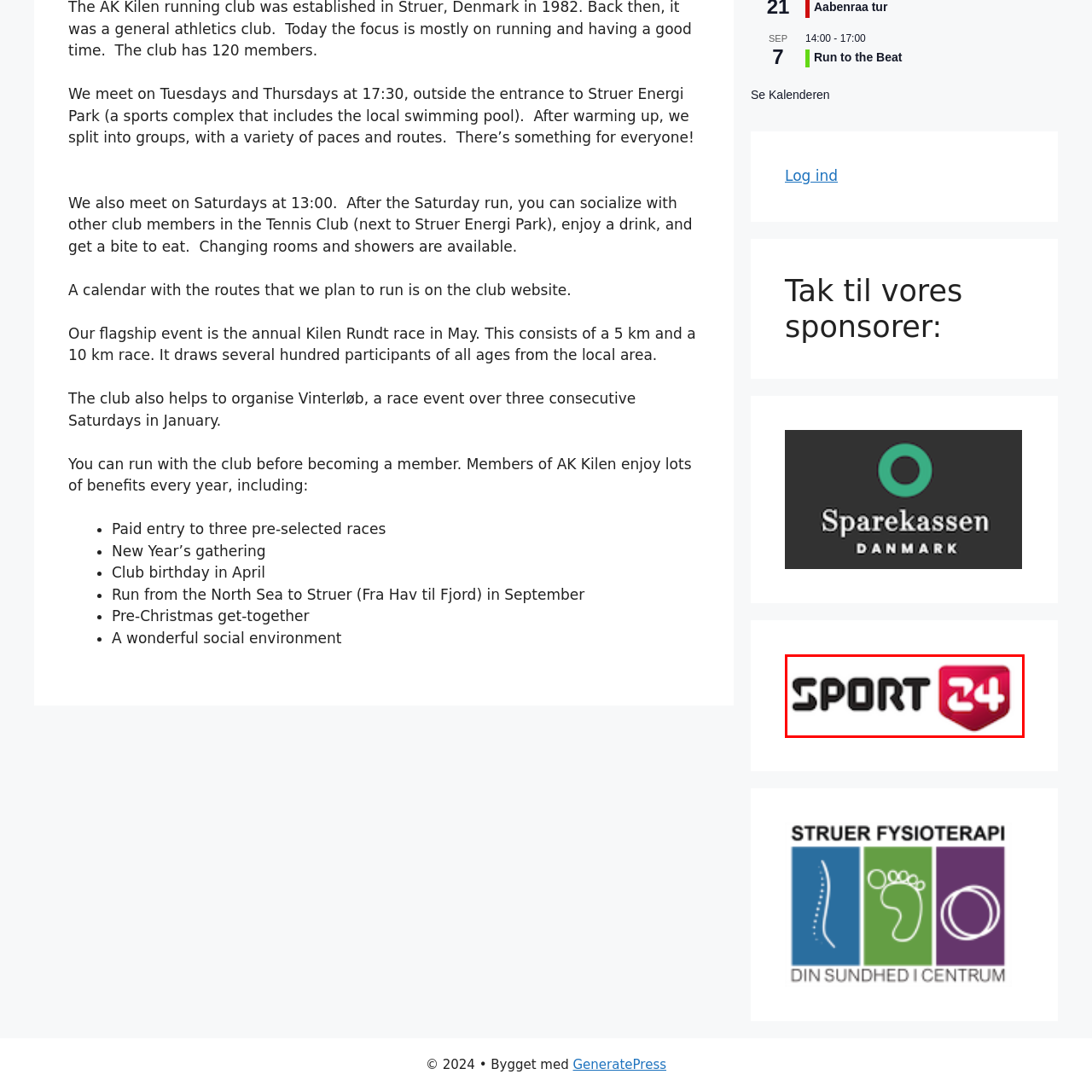What is the shape of the box surrounding '24'?
Please examine the image within the red bounding box and provide your answer using just one word or phrase.

Rounded